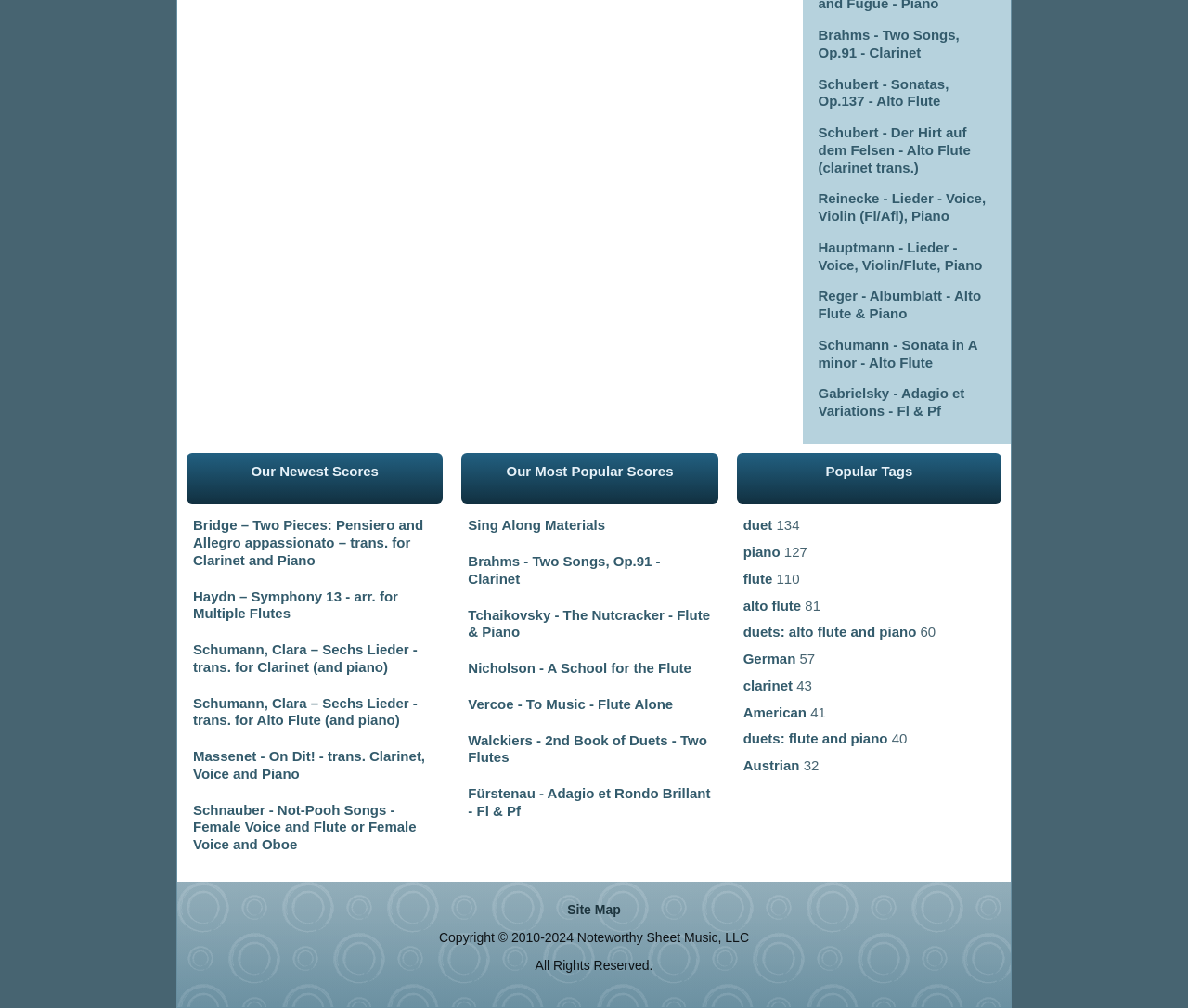What is the last link in the 'Our Newest Scores' section?
Look at the image and answer with only one word or phrase.

Schnauber - Not-Pooh Songs